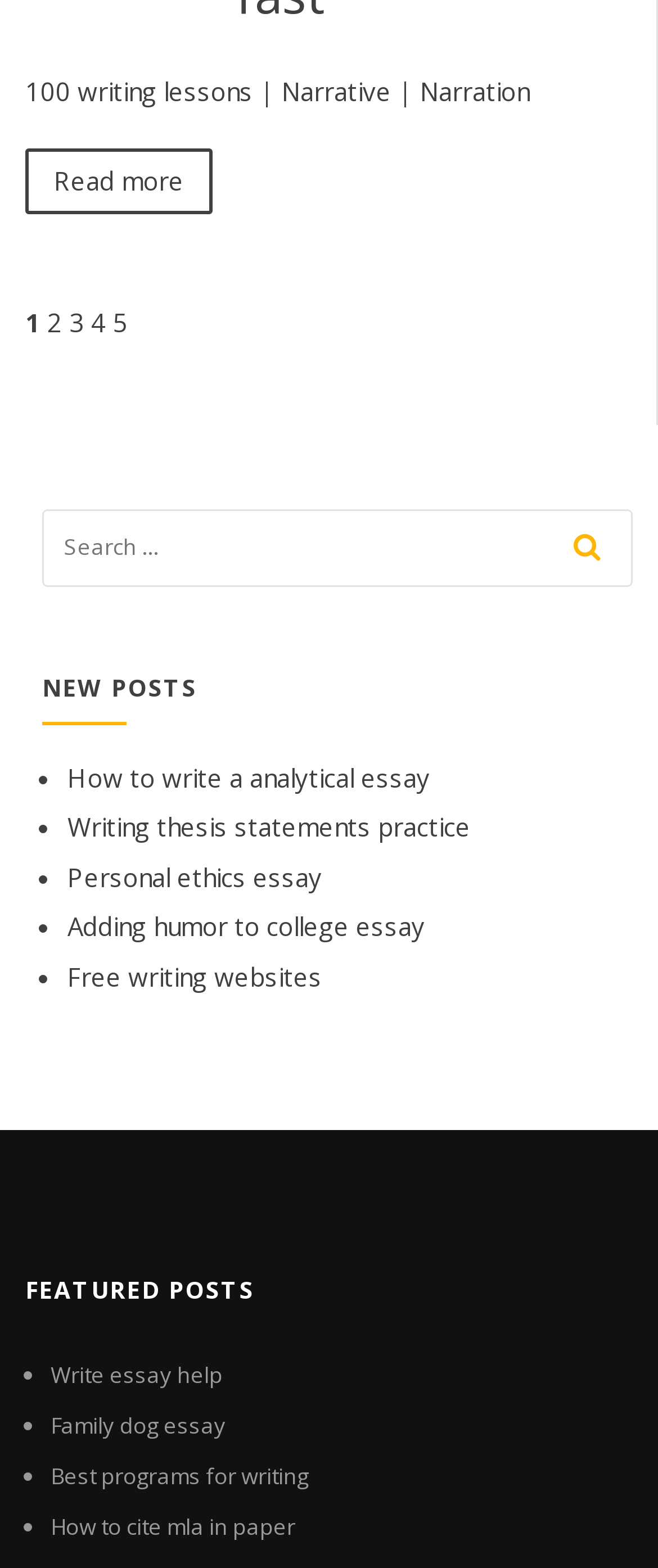What is the text of the first StaticText element?
Look at the image and answer the question using a single word or phrase.

100 writing lessons | Narrative | Narration